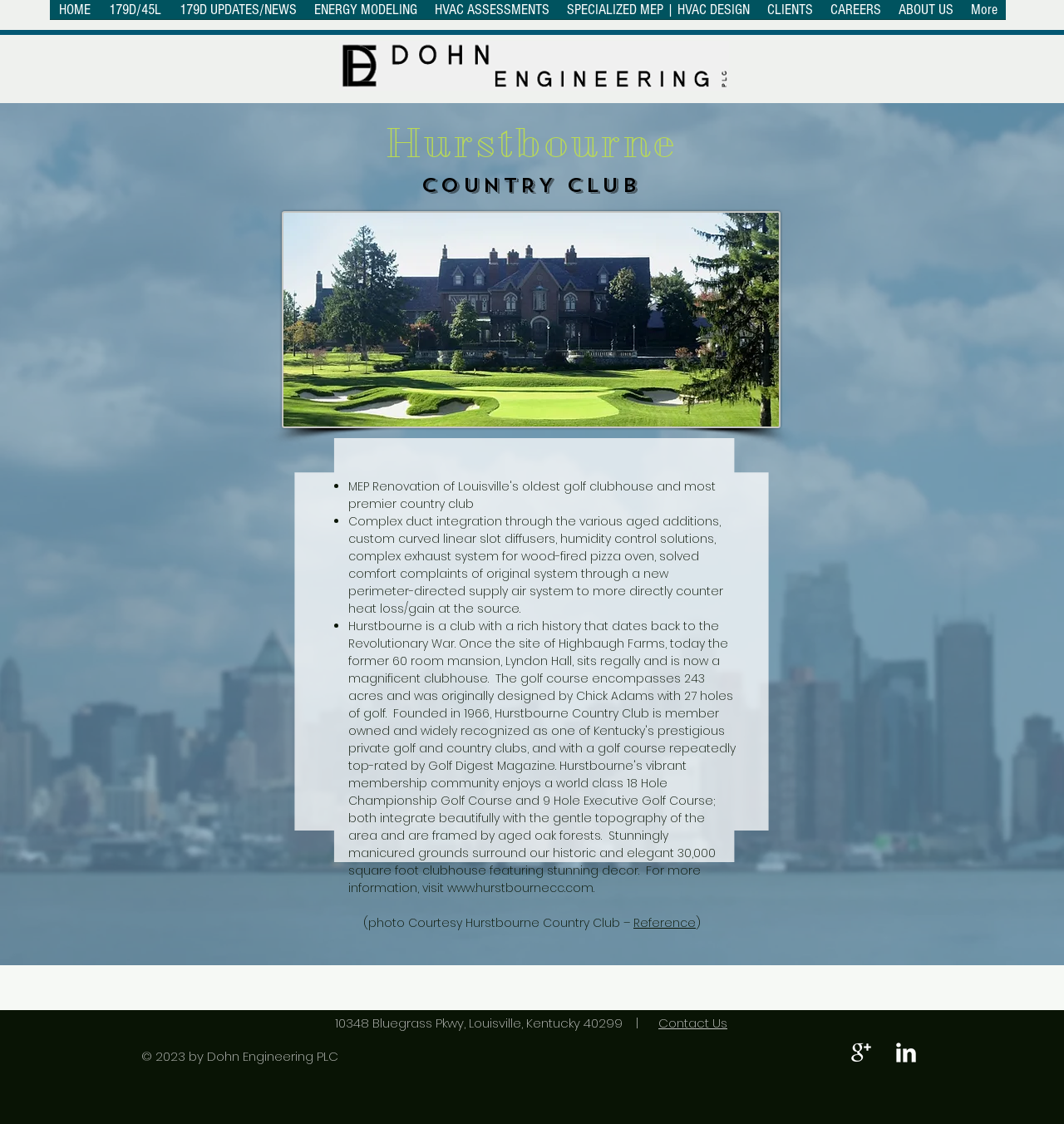Please find the bounding box coordinates for the clickable element needed to perform this instruction: "Visit the website www.hurstbournecc.com".

[0.42, 0.783, 0.558, 0.797]